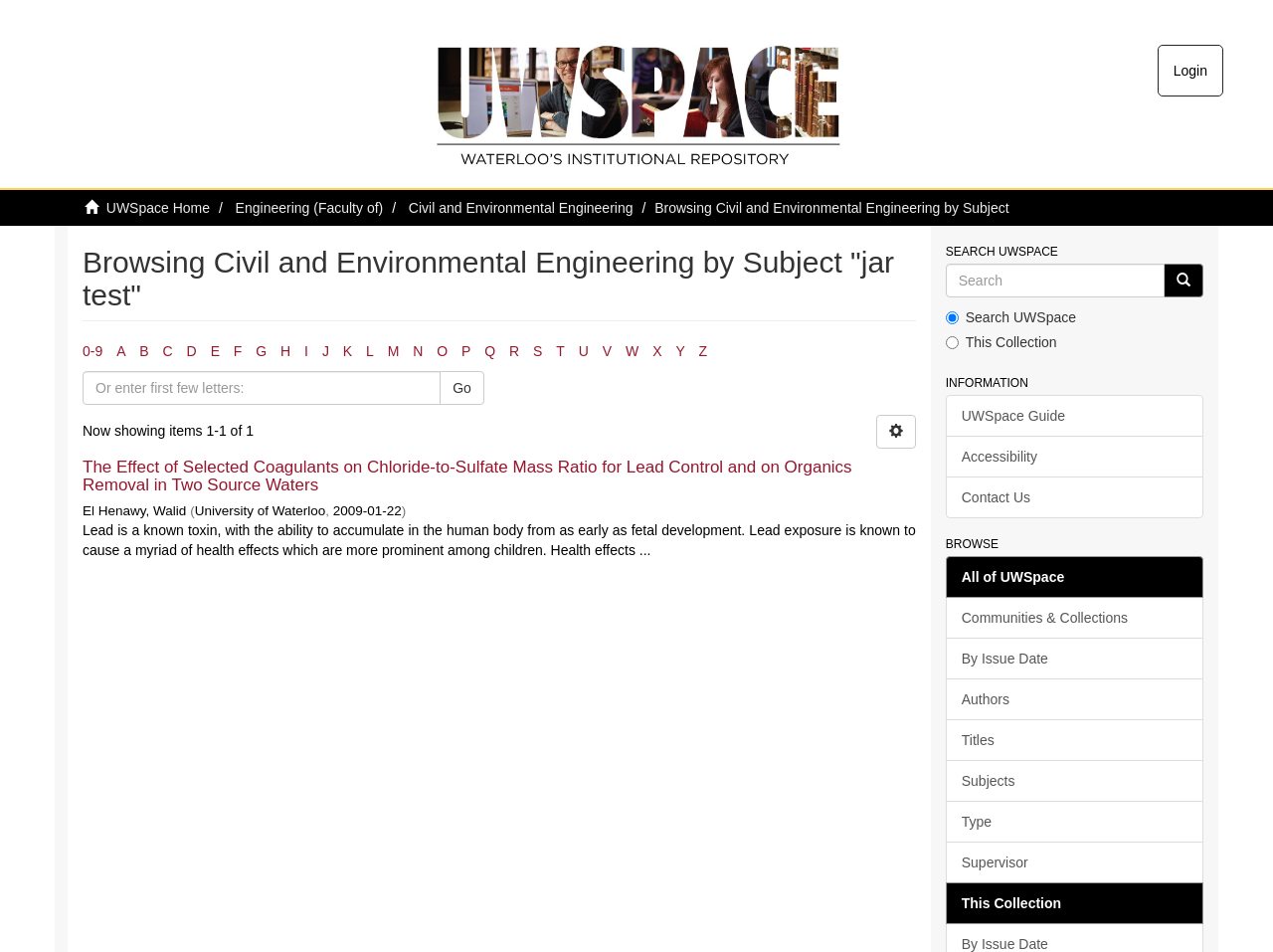Please determine the bounding box coordinates of the section I need to click to accomplish this instruction: "Search for items in UWSpace".

[0.743, 0.277, 0.915, 0.312]